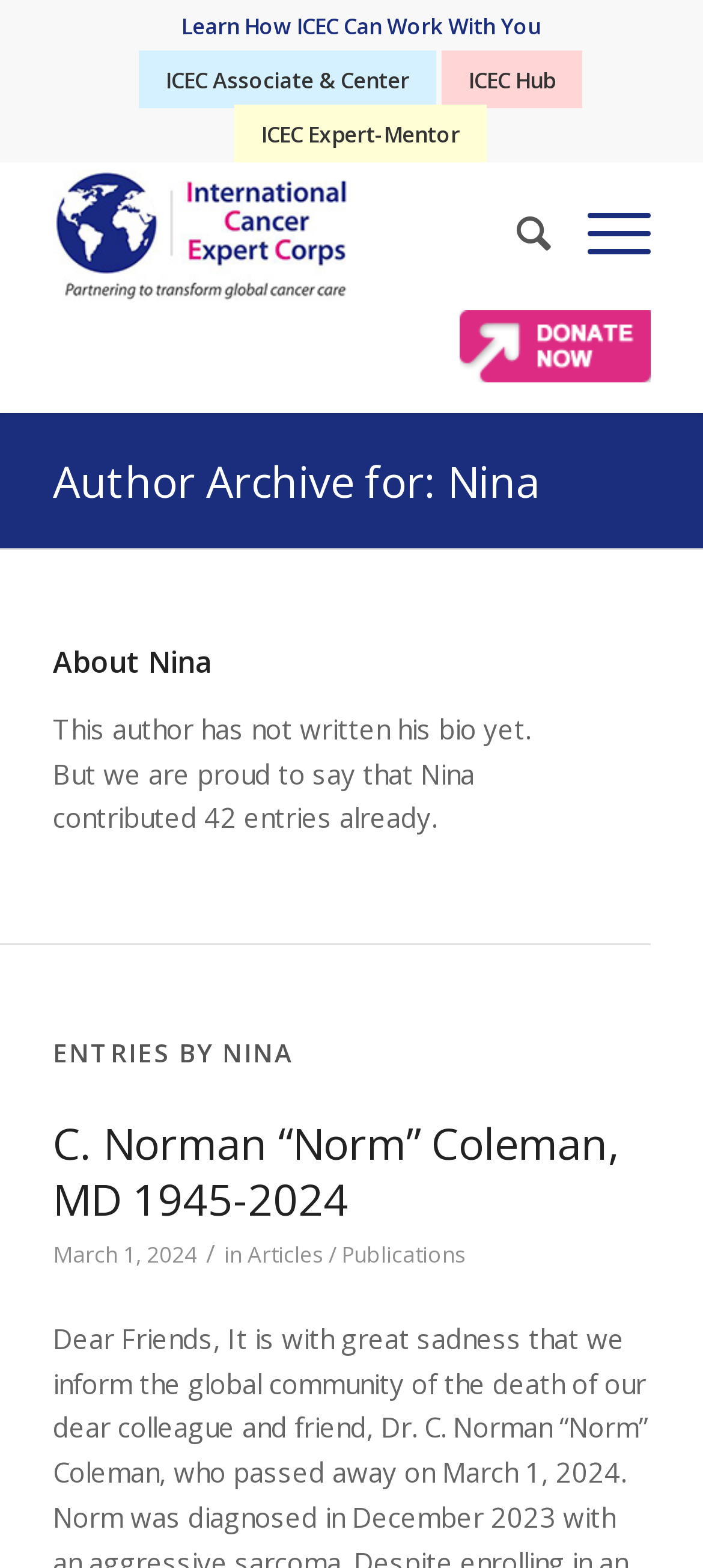What is the date of the latest article?
Provide a detailed answer to the question using information from the image.

I found the answer by looking at the time element under the 'ENTRIES BY NINA' section, which is 'March 1, 2024'.